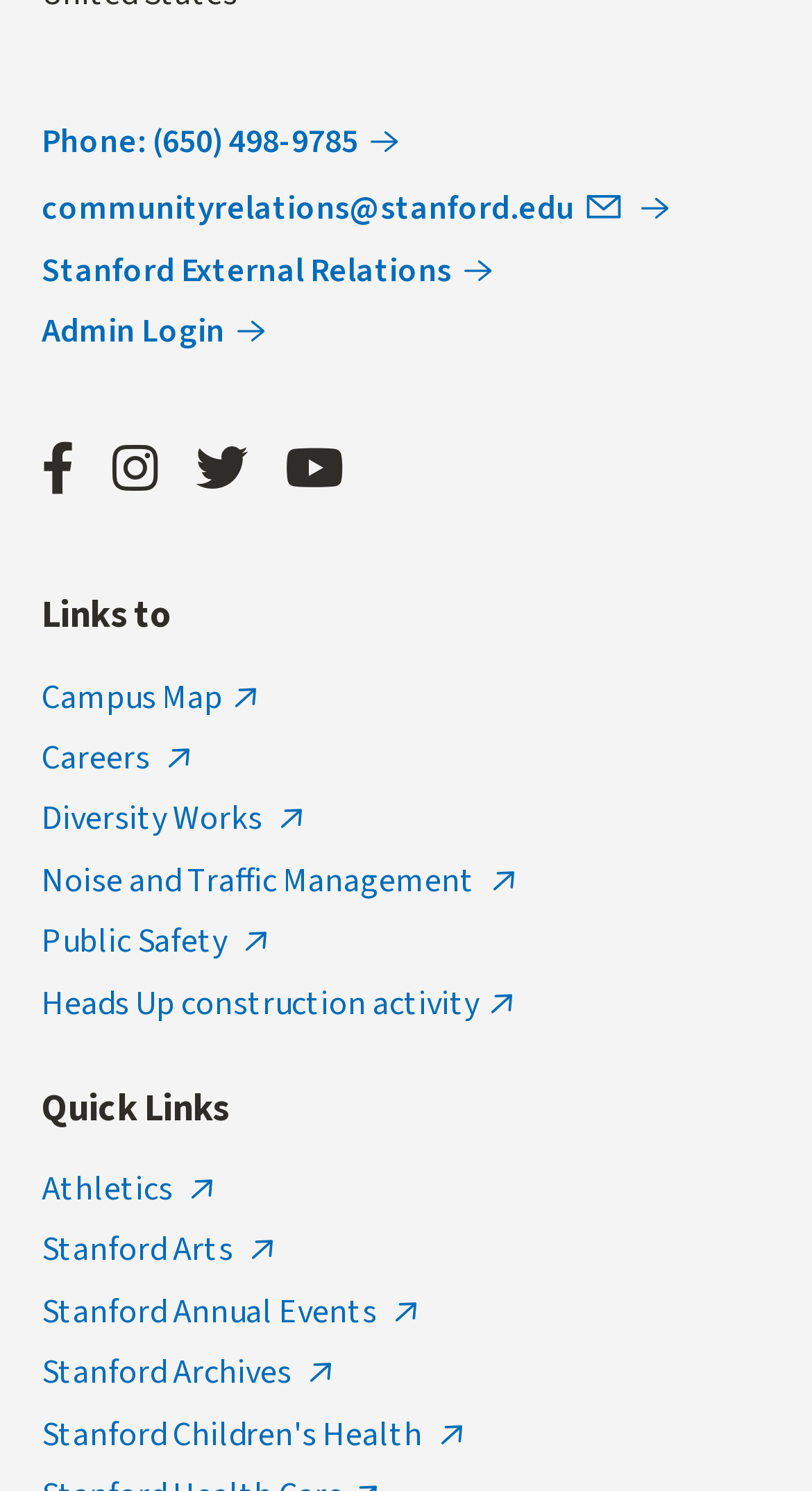Can you find the bounding box coordinates for the UI element given this description: "Phone: (650) 498-9785"? Provide the coordinates as four float numbers between 0 and 1: [left, top, right, bottom].

[0.051, 0.079, 0.503, 0.11]